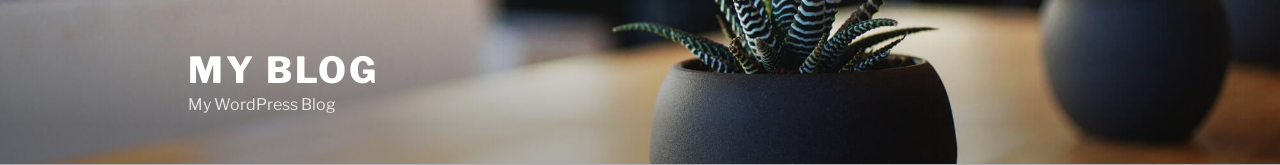What is the color of the planter?
From the details in the image, provide a complete and detailed answer to the question.

The caption describes the planter as 'sleek black', which implies that the color of the planter is black.